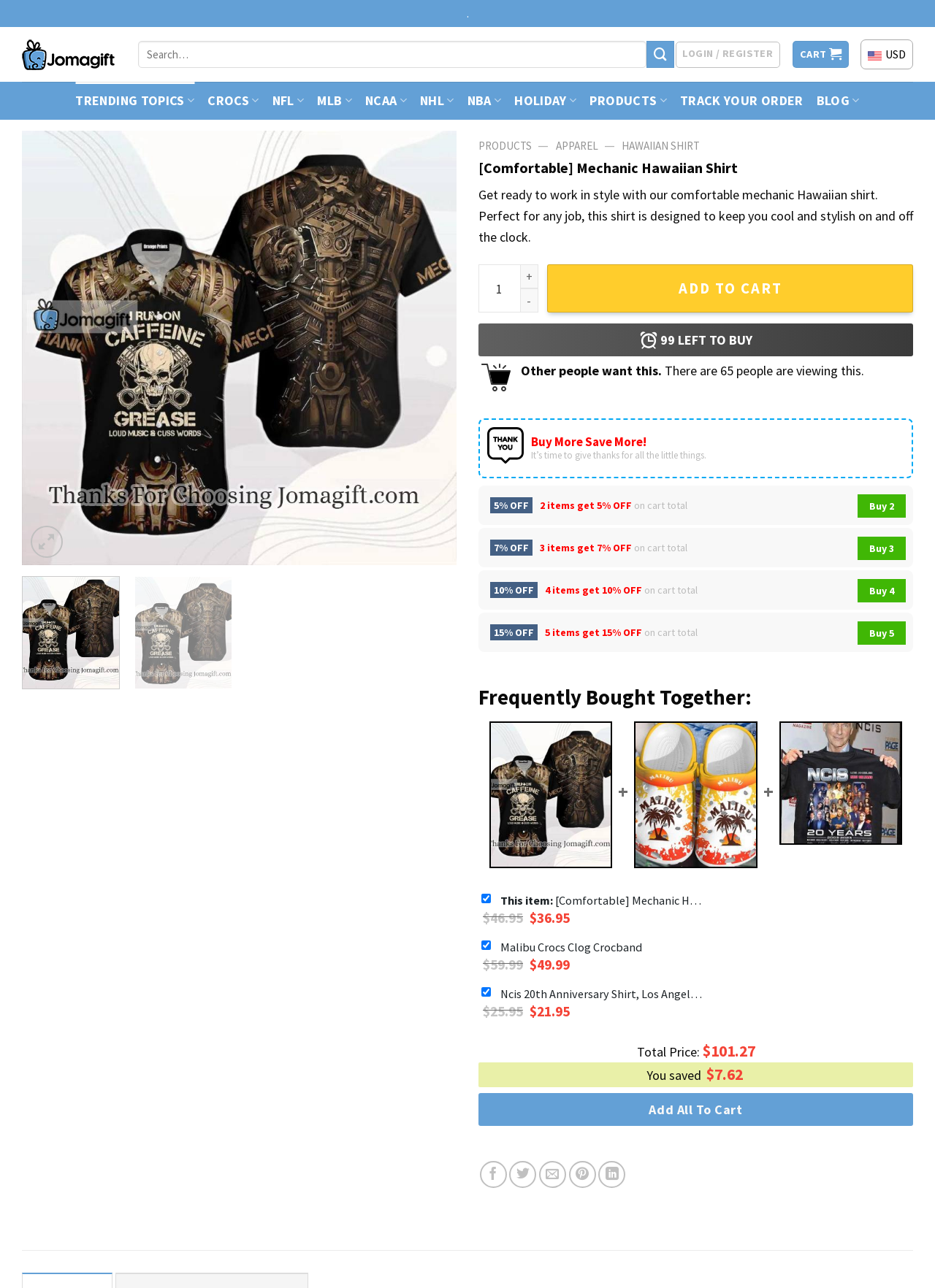For the given element description parent_node: Search for: name="s" placeholder="Search…", determine the bounding box coordinates of the UI element. The coordinates should follow the format (top-left x, top-left y, bottom-right x, bottom-right y) and be within the range of 0 to 1.

[0.148, 0.032, 0.691, 0.053]